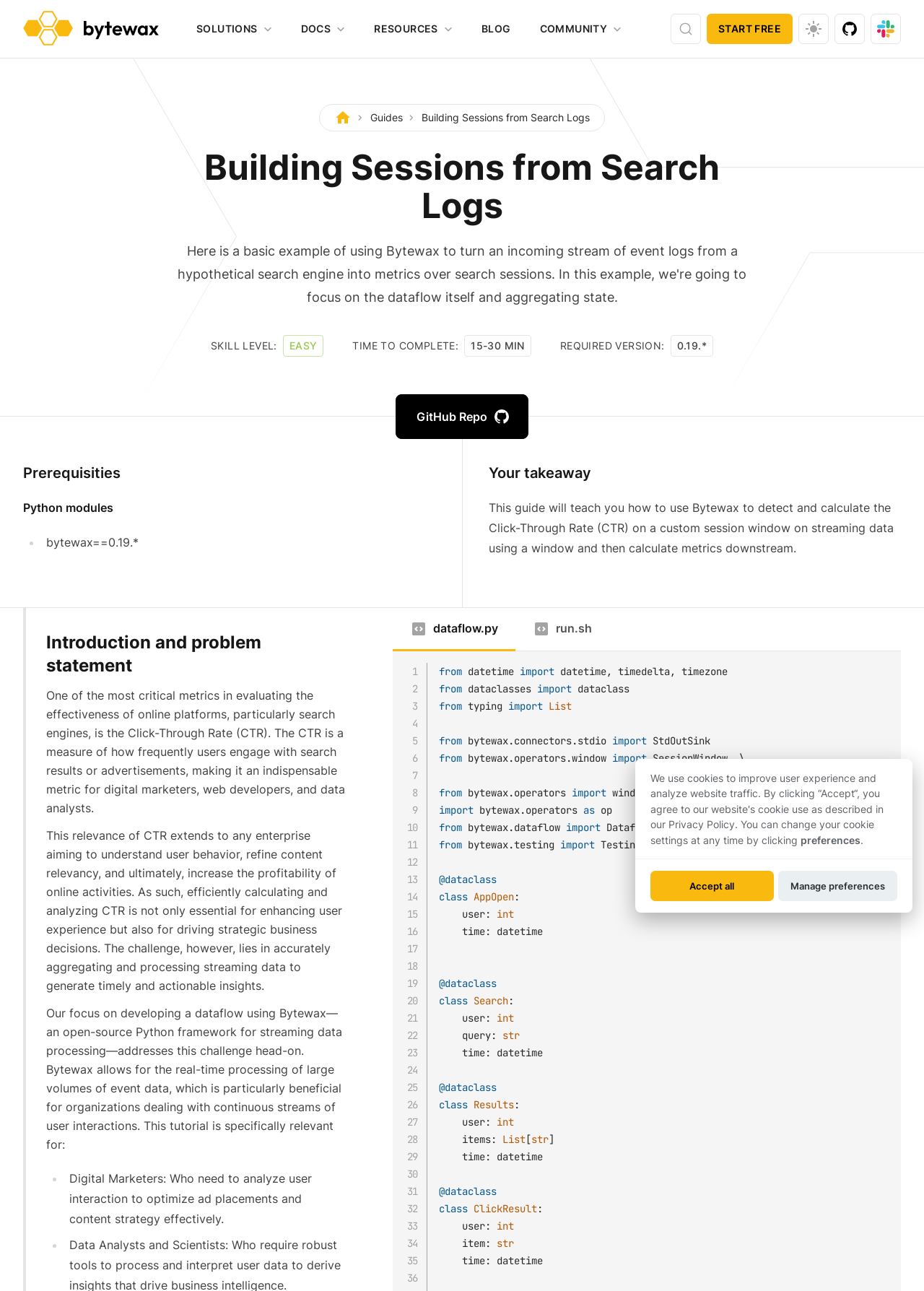What is the purpose of this tutorial?
Look at the screenshot and respond with one word or a short phrase.

To teach how to use Bytewax to detect and calculate CTR